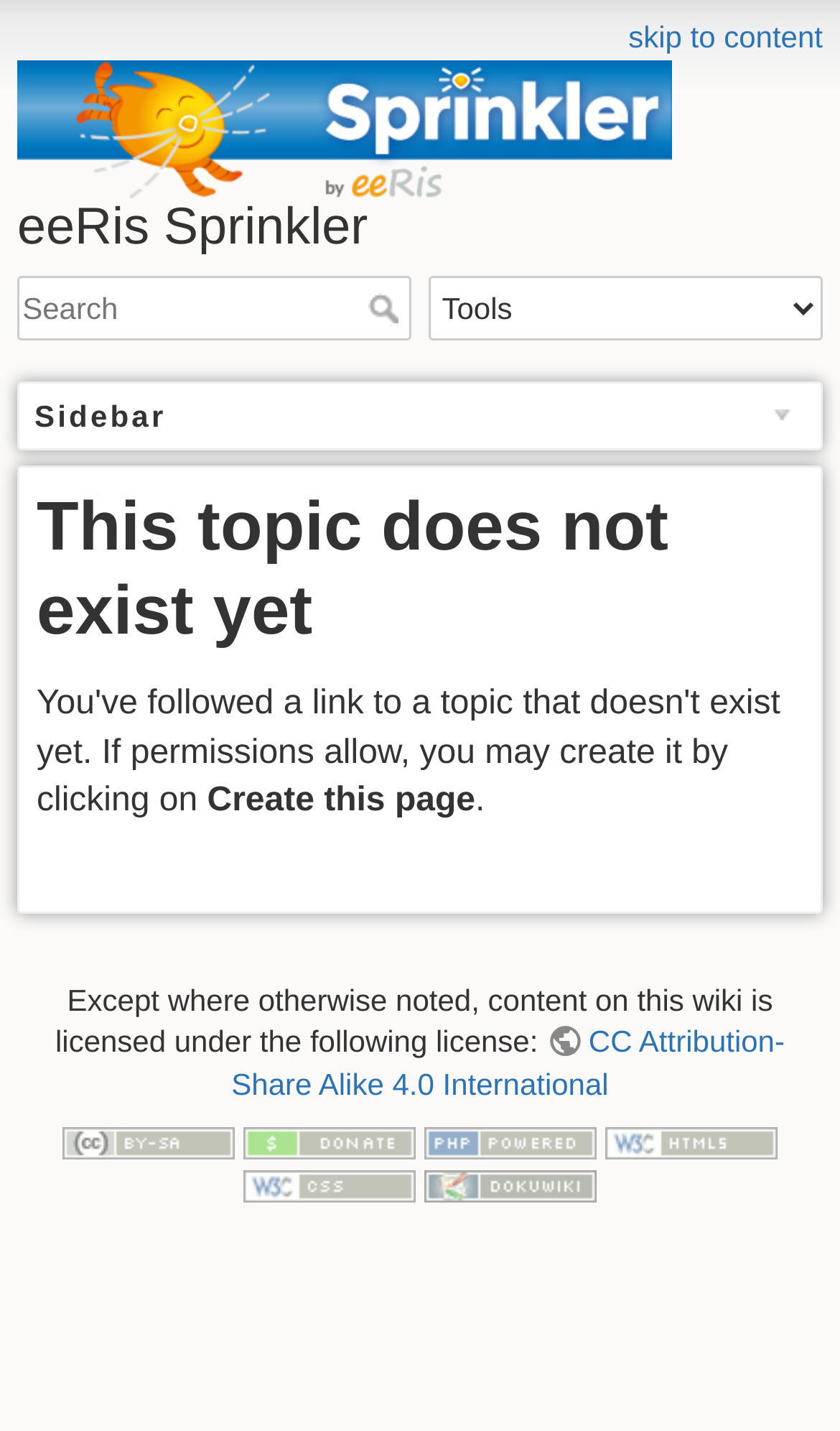Show me the bounding box coordinates of the clickable region to achieve the task as per the instruction: "Read the post by 'jsusen'".

None